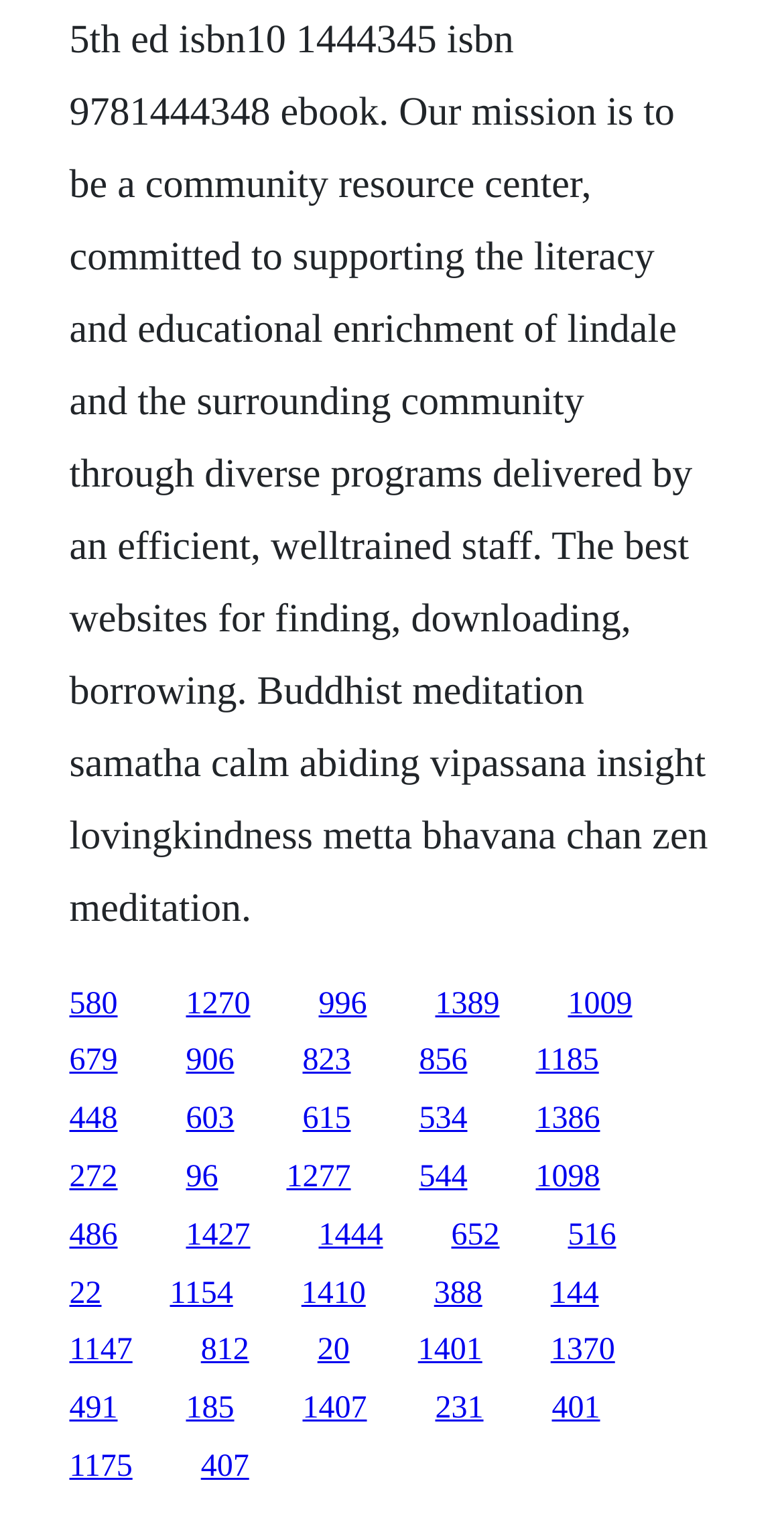Identify the bounding box coordinates of the specific part of the webpage to click to complete this instruction: "visit the third link".

[0.406, 0.652, 0.468, 0.674]